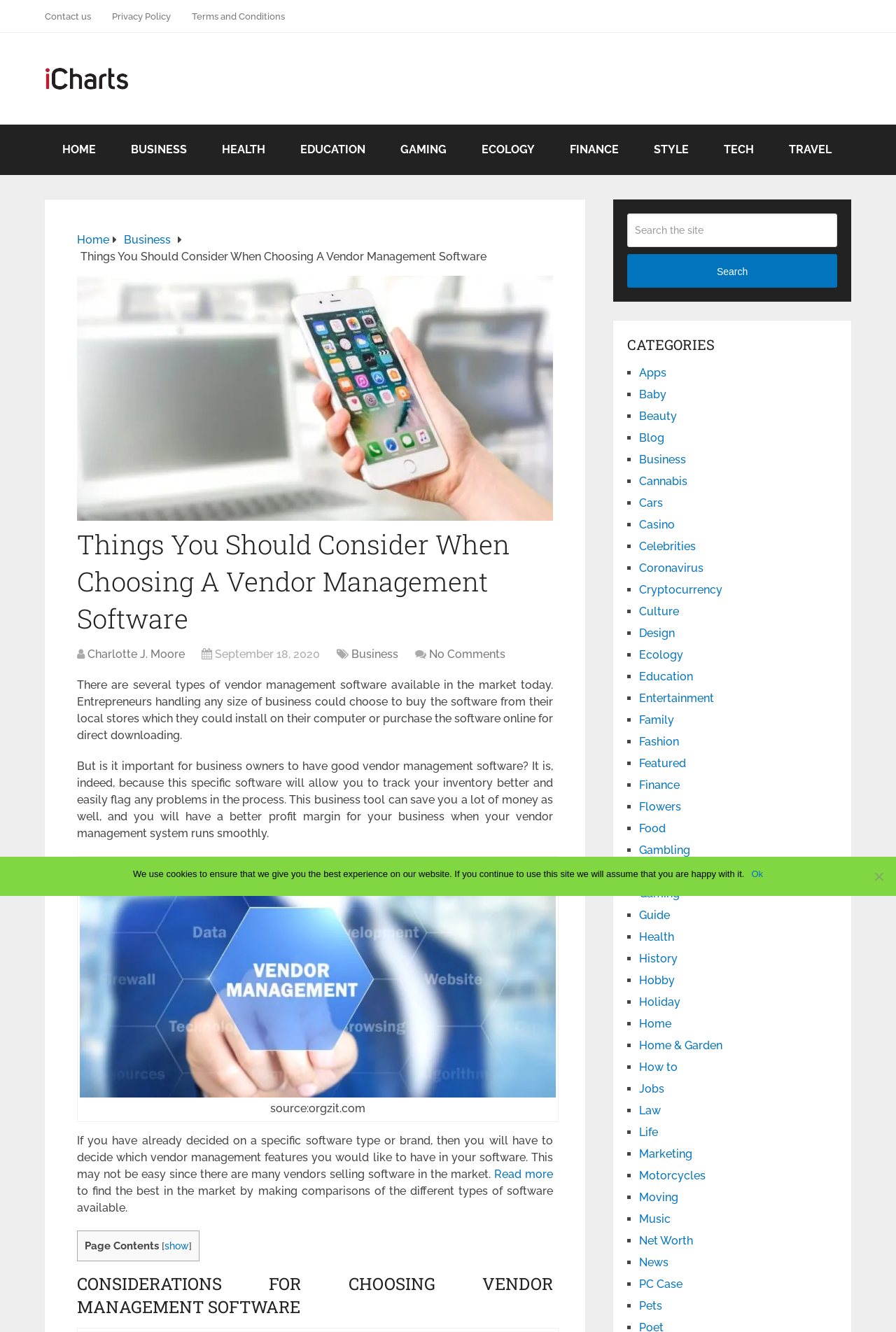Identify the bounding box coordinates of the region that should be clicked to execute the following instruction: "Read more about vendor management software".

[0.552, 0.876, 0.617, 0.886]